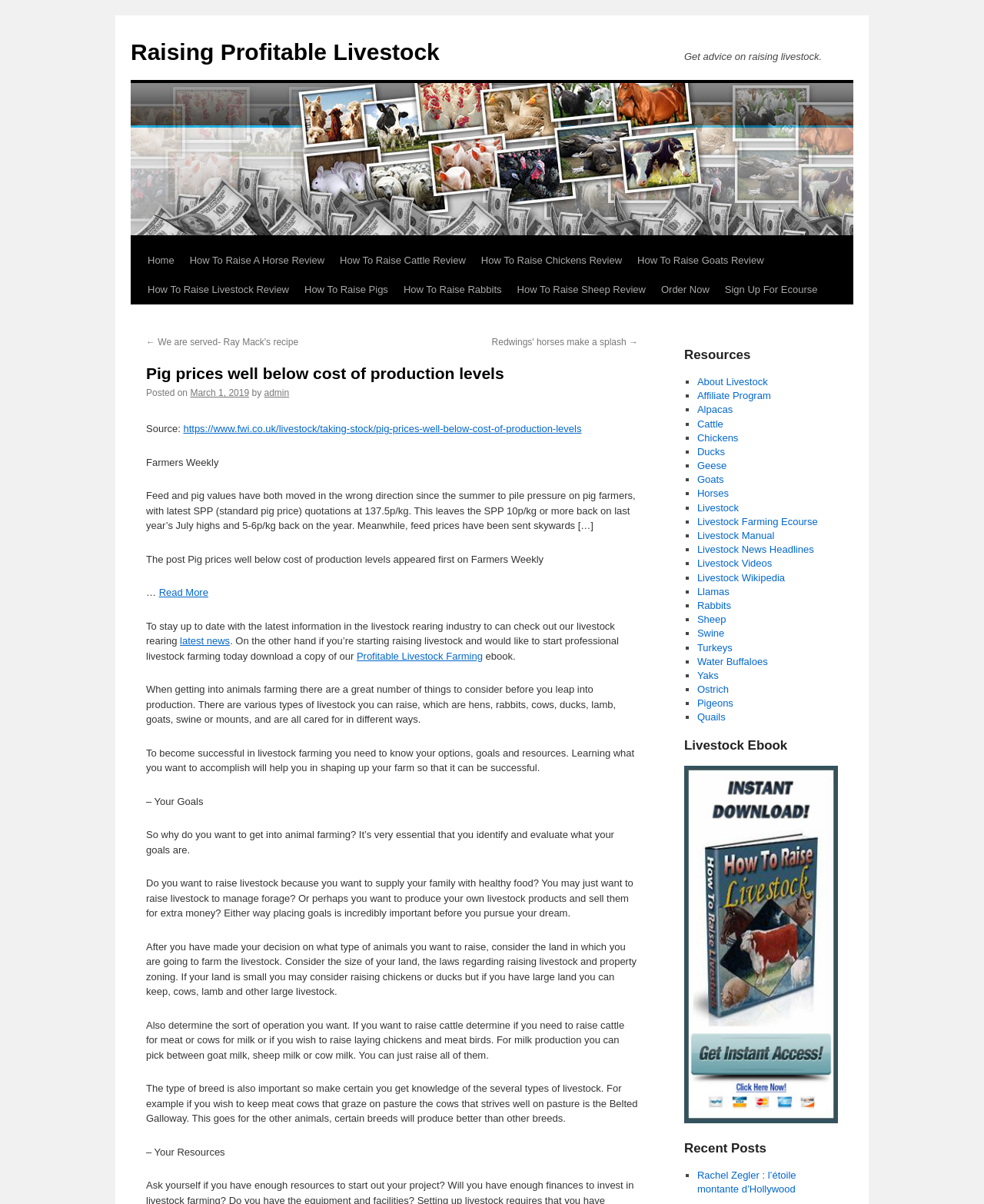How many types of livestock are mentioned in the article?
Give a detailed and exhaustive answer to the question.

The article mentions various types of livestock, including hens, rabbits, cows, ducks, lamb, goats, swine, and mounts. By counting these, we can determine that there are 9 types of livestock mentioned.